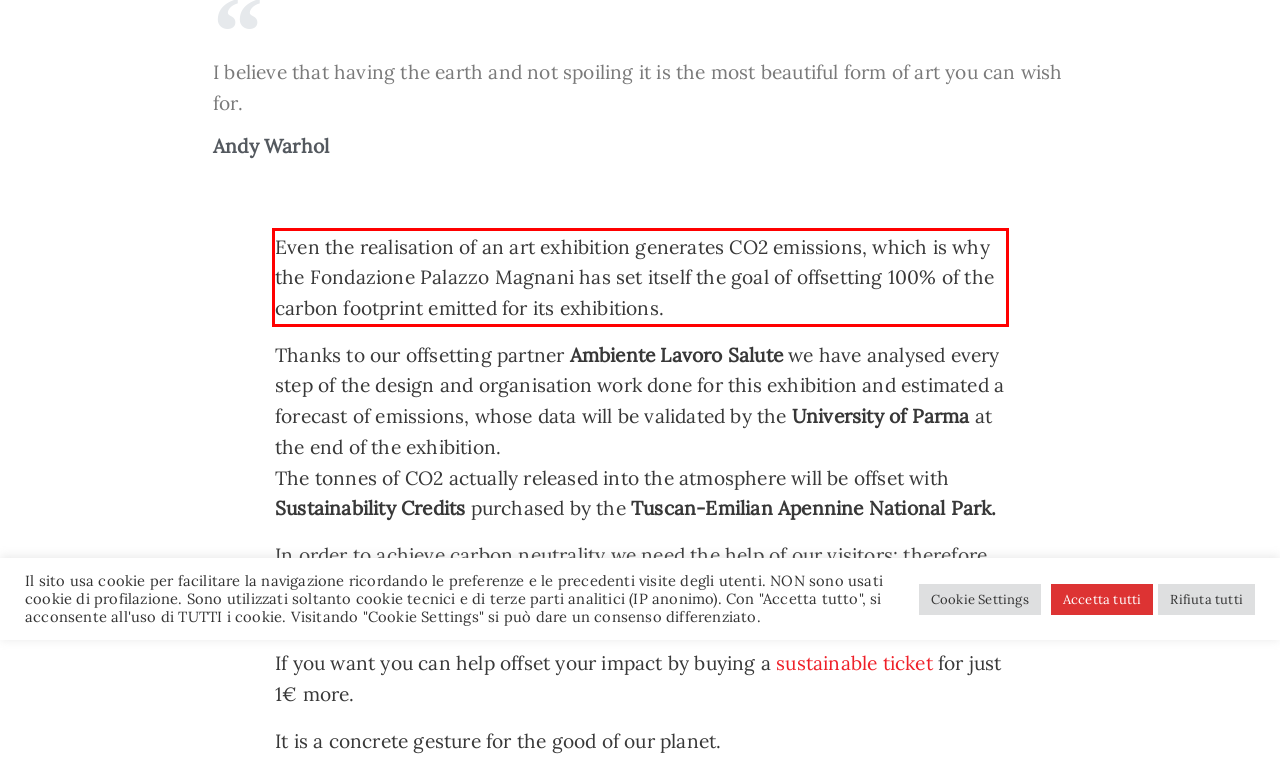Please look at the webpage screenshot and extract the text enclosed by the red bounding box.

Even the realisation of an art exhibition generates CO2 emissions, which is why the Fondazione Palazzo Magnani has set itself the goal of offsetting 100% of the carbon footprint emitted for its exhibitions.